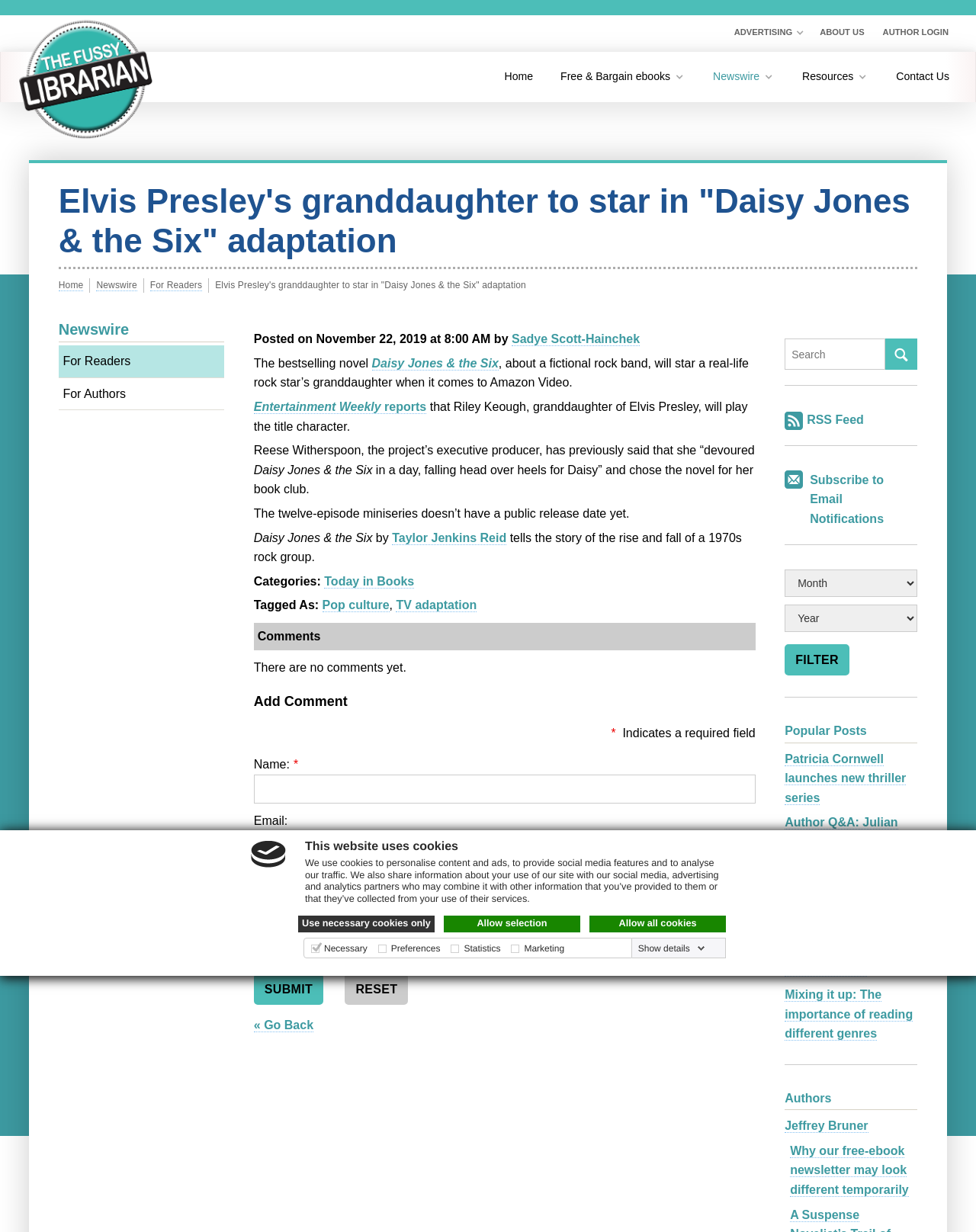Who is the granddaughter of Elvis Presley starring in the TV adaptation?
Please provide a detailed and thorough answer to the question.

The answer can be found in the main content of the webpage, where it is mentioned that 'Riley Keough, granddaughter of Elvis Presley, will play the title character.'